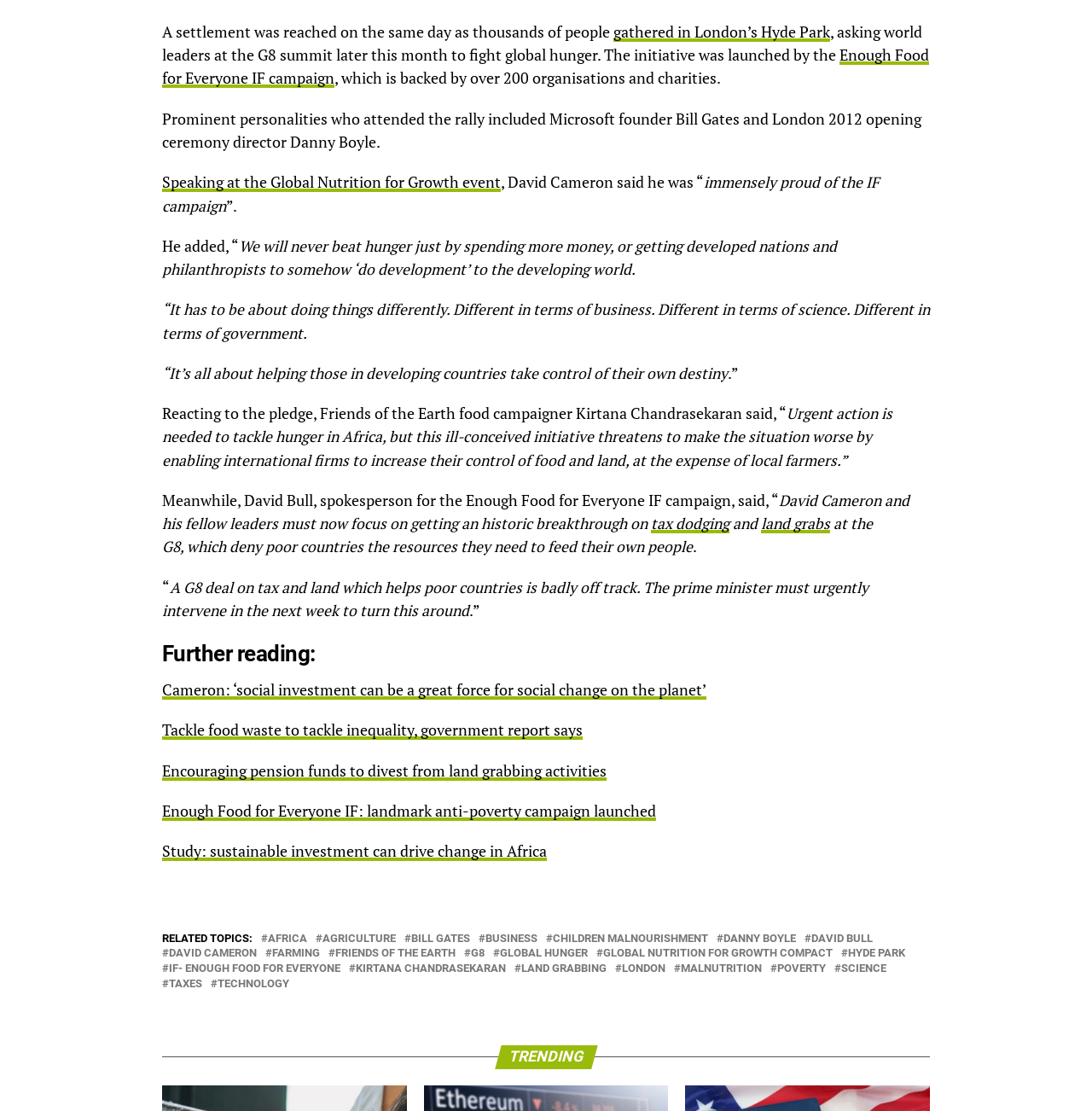What is the name of the campaign launched to fight global hunger?
Relying on the image, give a concise answer in one word or a brief phrase.

Enough Food for Everyone IF